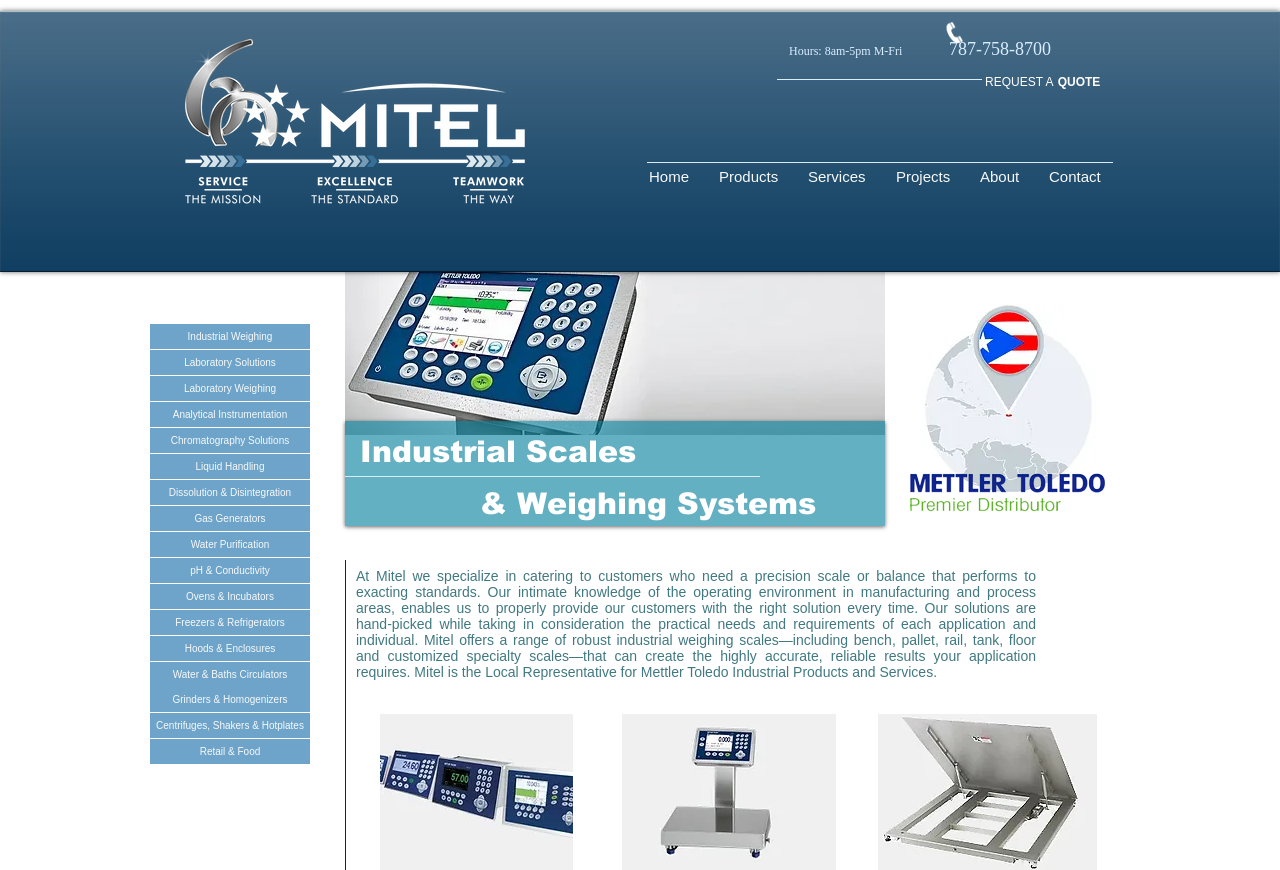Determine the bounding box coordinates for the area that should be clicked to carry out the following instruction: "Click on the 'REQUEST A QUOTE' link".

[0.77, 0.086, 0.86, 0.102]